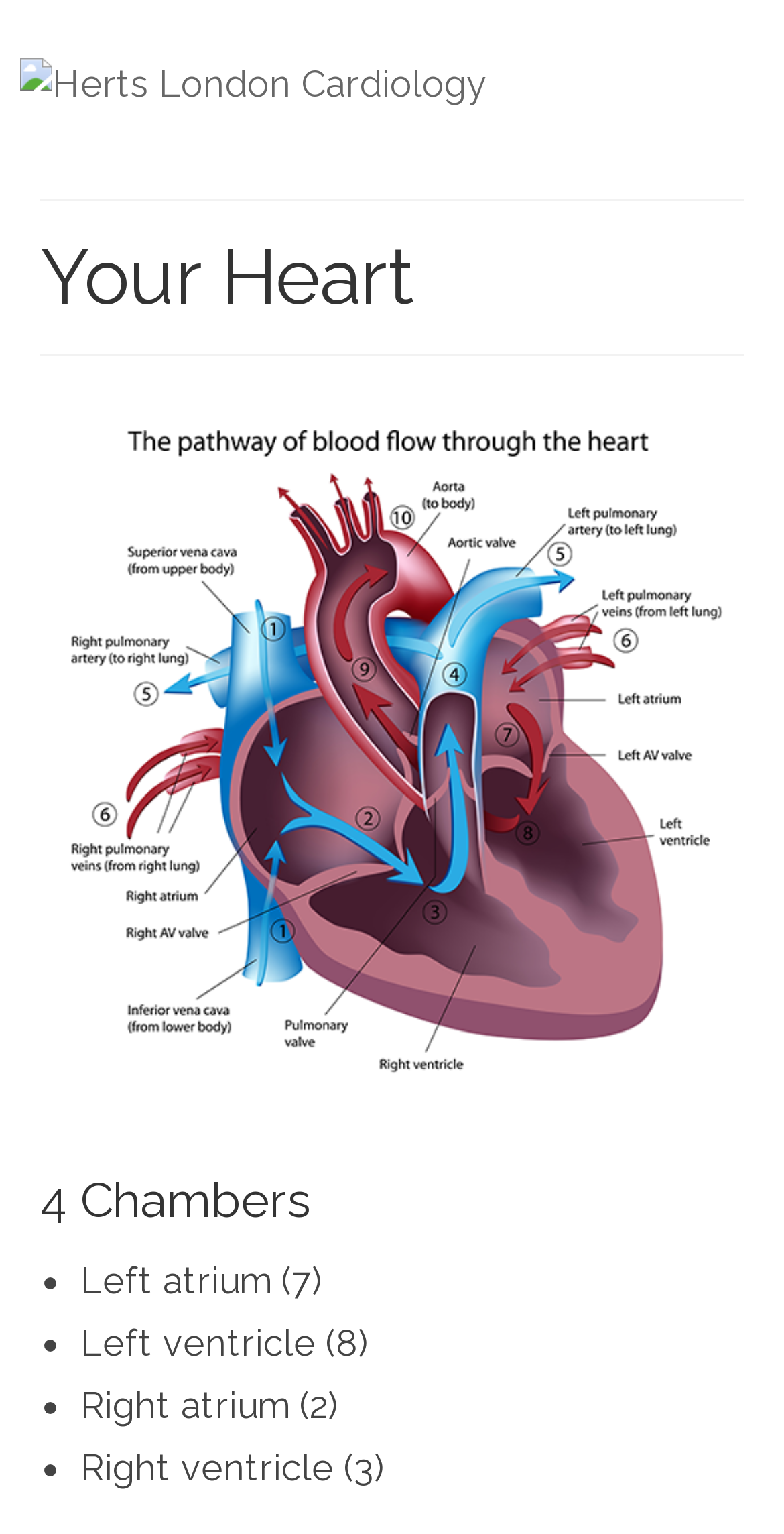Please answer the following question using a single word or phrase: 
What is the text above the heart chamber list?

Your Heart